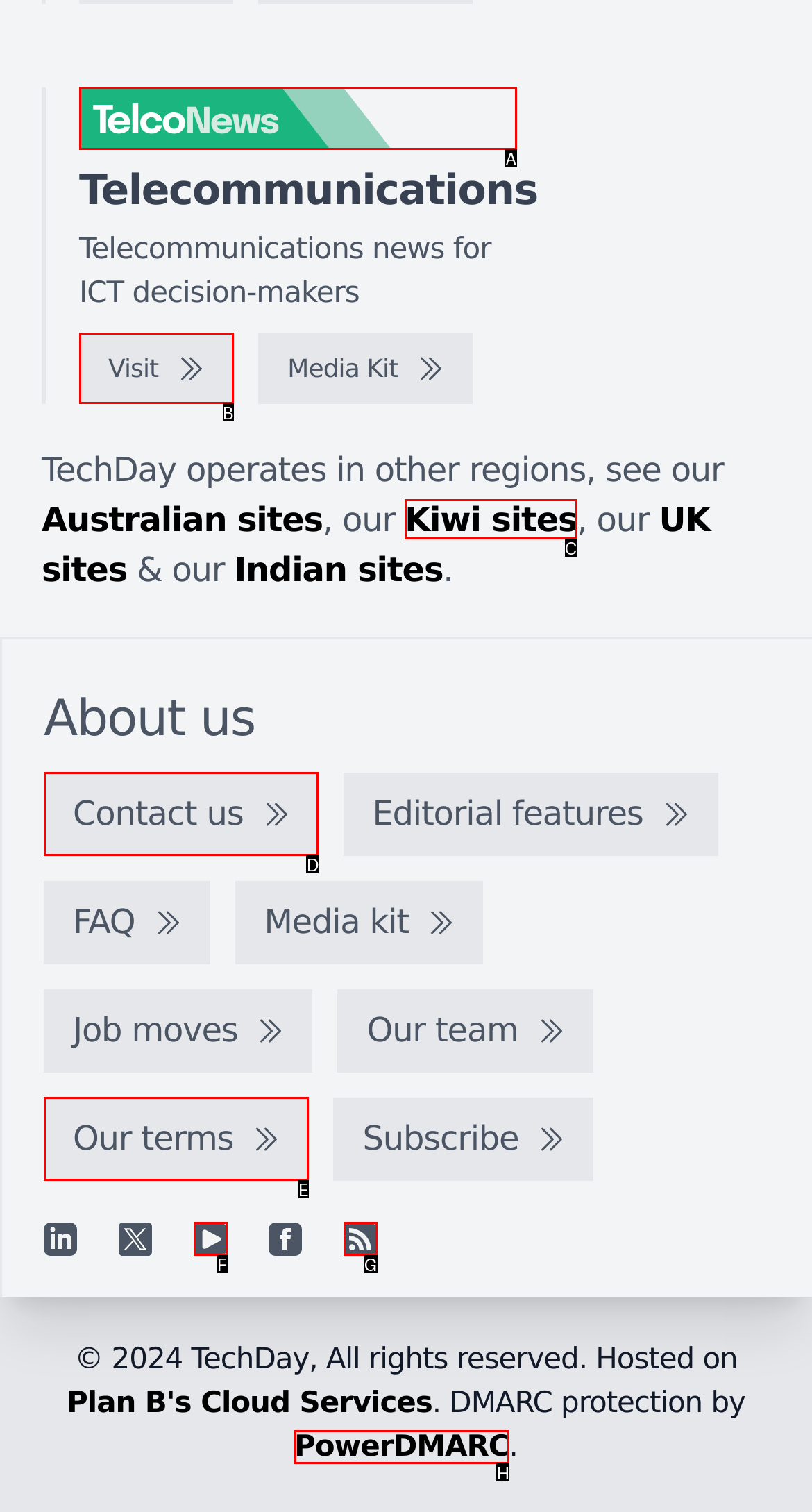Which HTML element should be clicked to perform the following task: Contact us
Reply with the letter of the appropriate option.

D